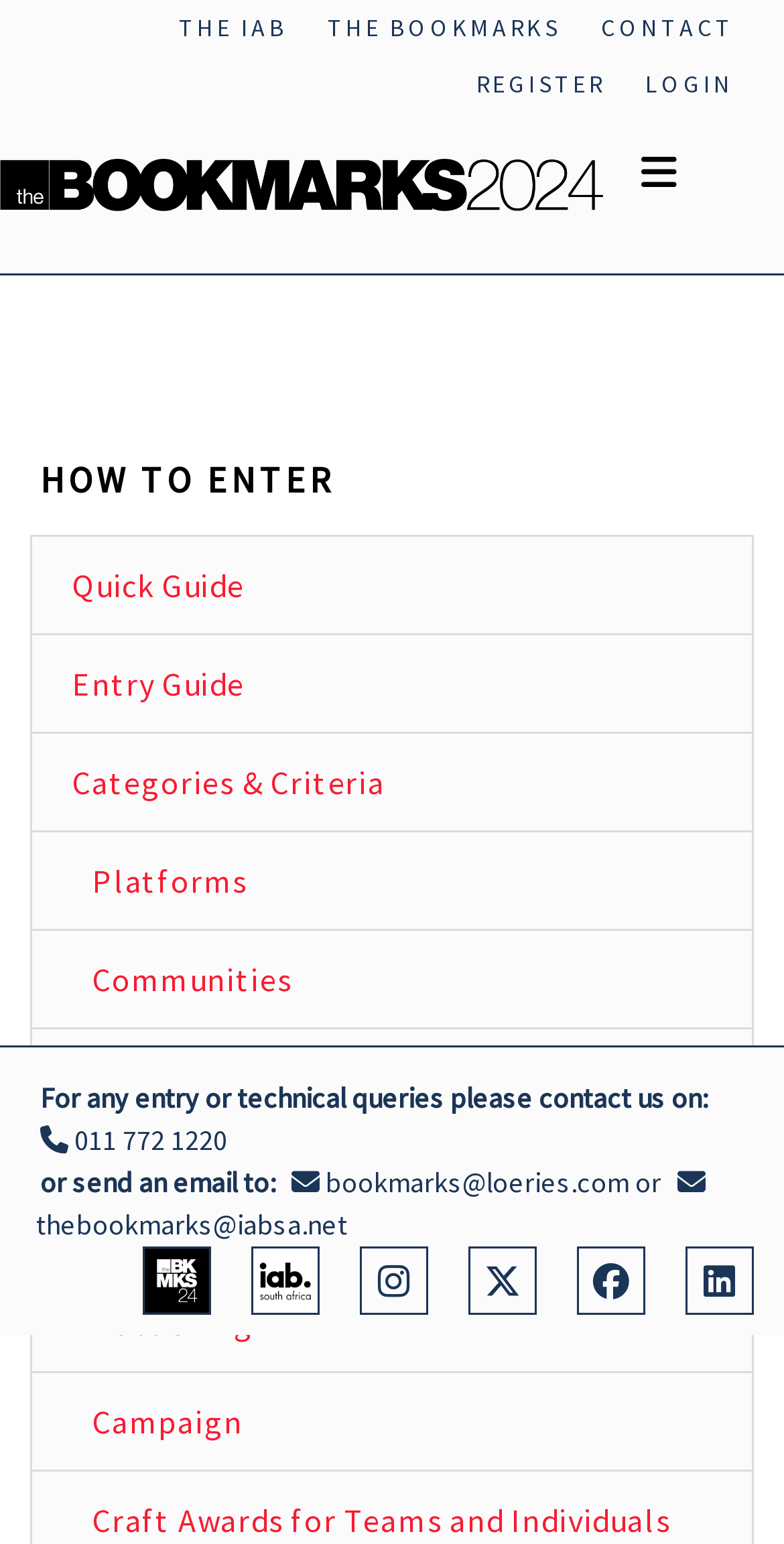Using details from the image, please answer the following question comprehensively:
Can I register for the awards?

I found the answer by looking at the link element with the text 'REGISTER', which suggests that I can register for the awards.